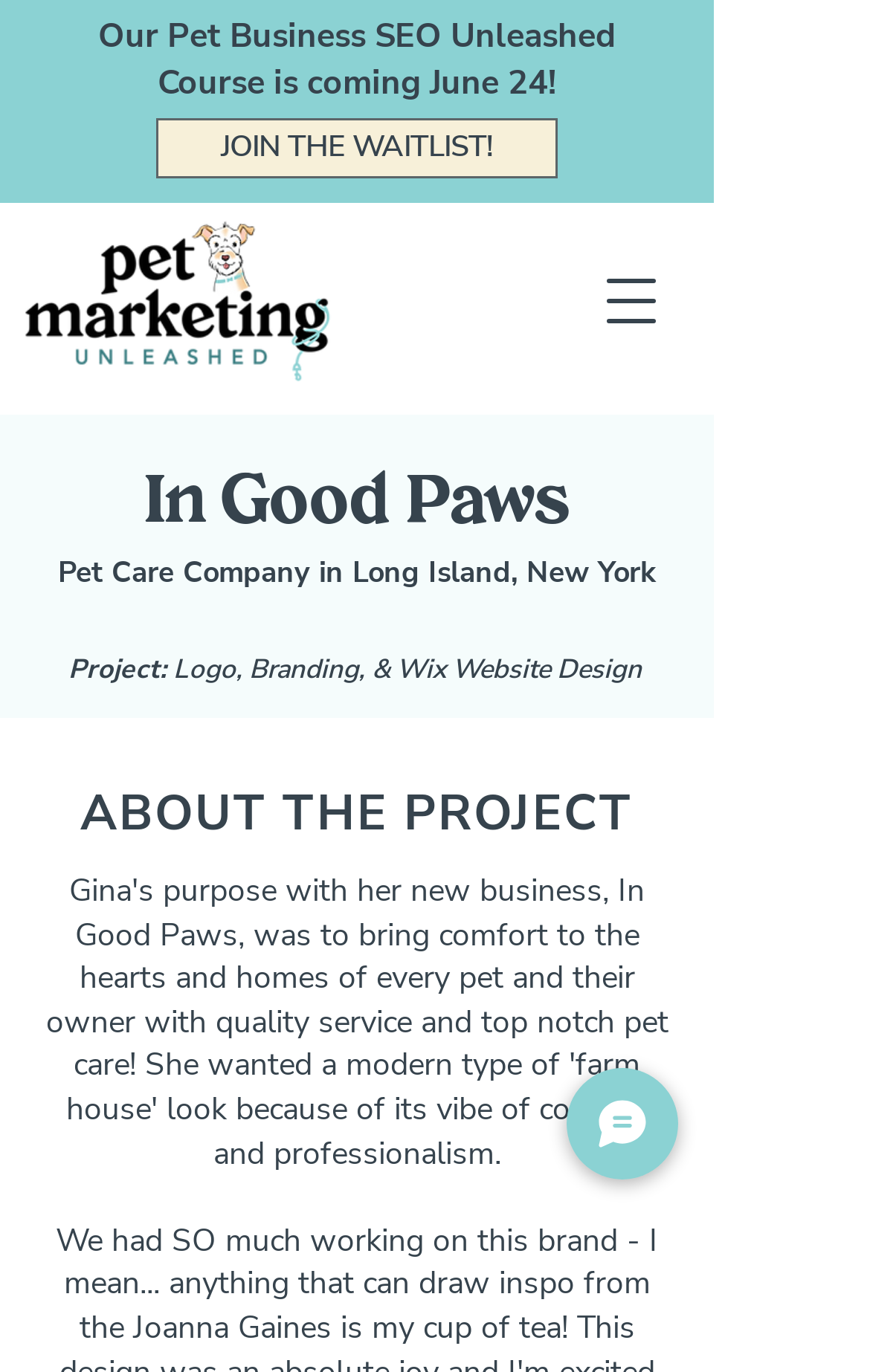Use the details in the image to answer the question thoroughly: 
What is the purpose of the 'Chat' button?

I found the button element with the text 'Chat', which suggests that it is for initiating a chat with someone, likely a customer support or sales representative.